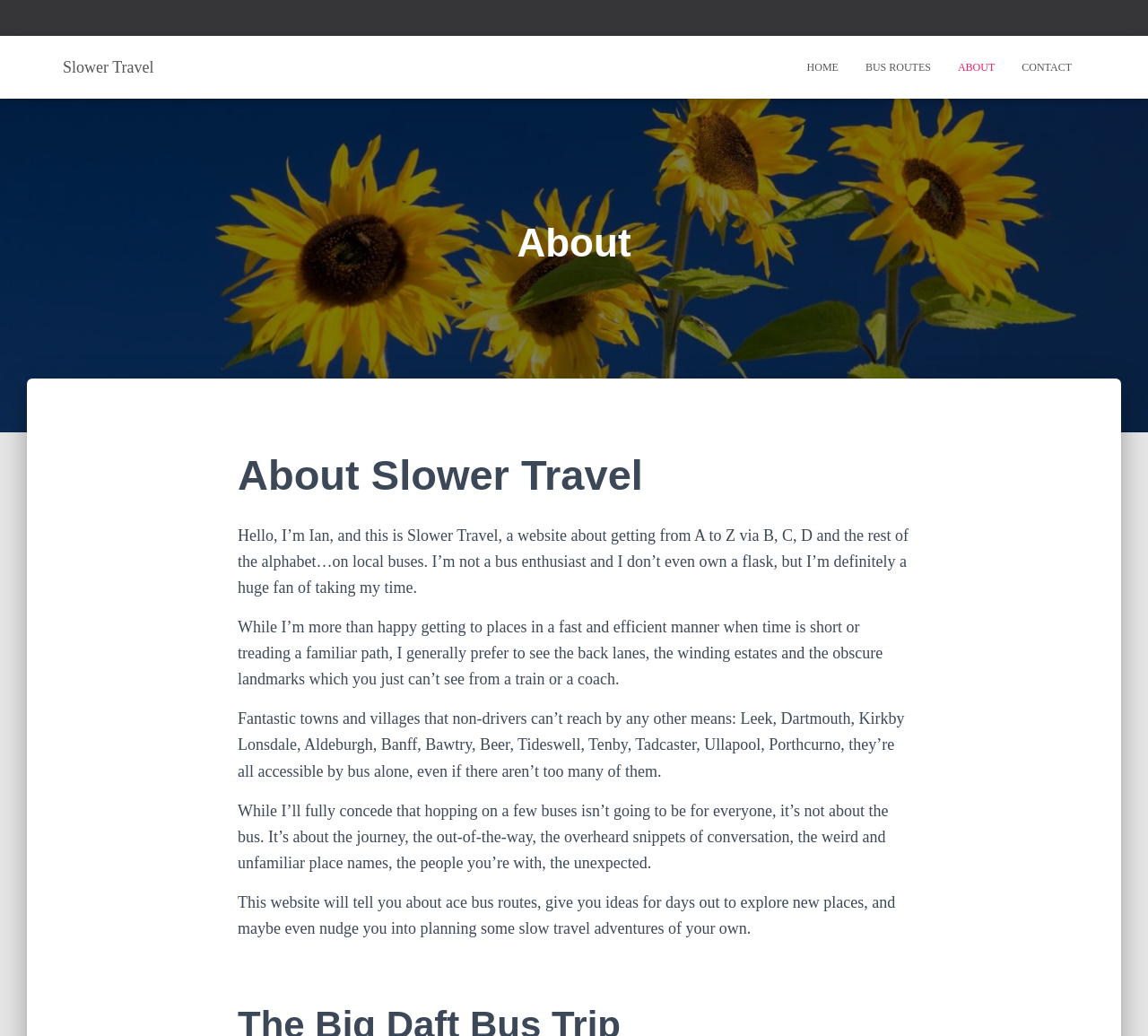What is the name of the author of Slower Travel?
Look at the screenshot and respond with a single word or phrase.

Ian